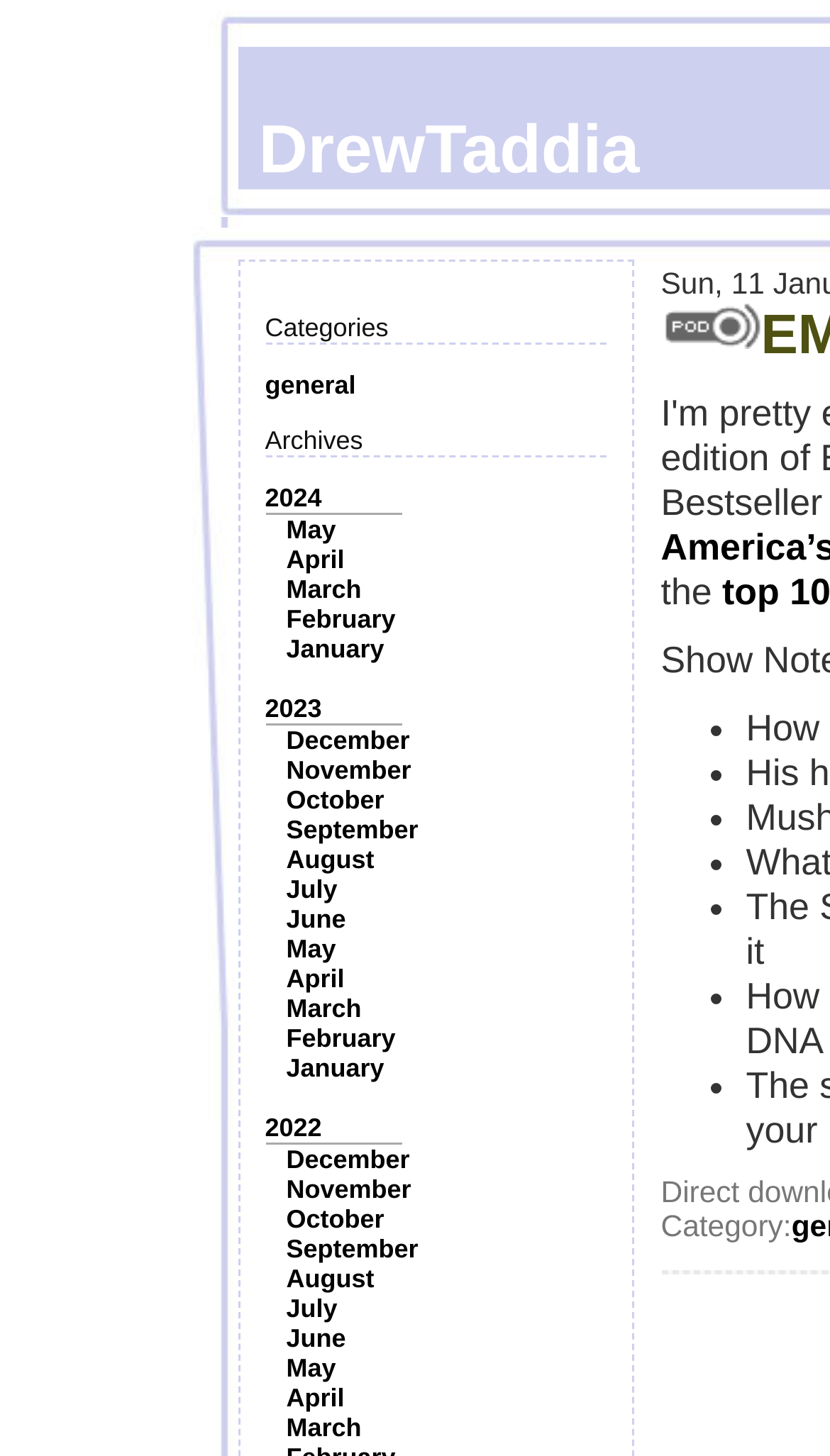Using the information from the screenshot, answer the following question thoroughly:
How many list markers are there on the webpage?

On the right side of the webpage, there are 7 list markers, each represented by a bullet point, indicating a list of items.